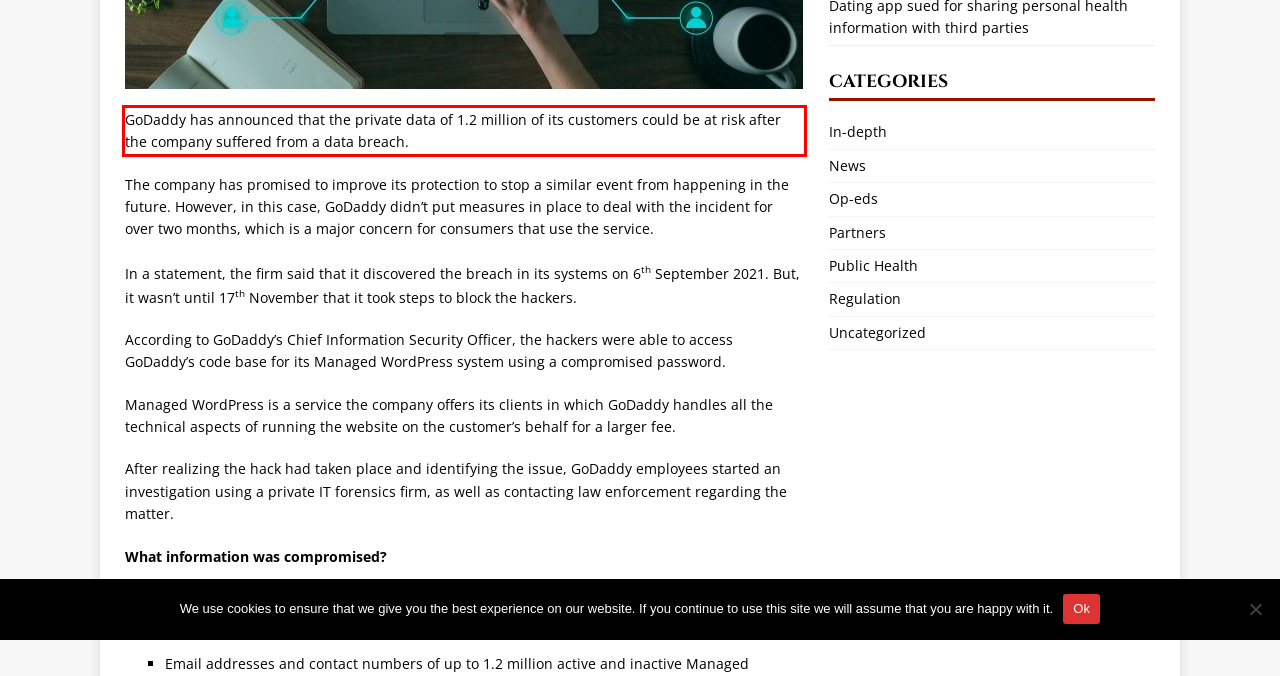You are given a screenshot of a webpage with a UI element highlighted by a red bounding box. Please perform OCR on the text content within this red bounding box.

GoDaddy has announced that the private data of 1.2 million of its customers could be at risk after the company suffered from a data breach.